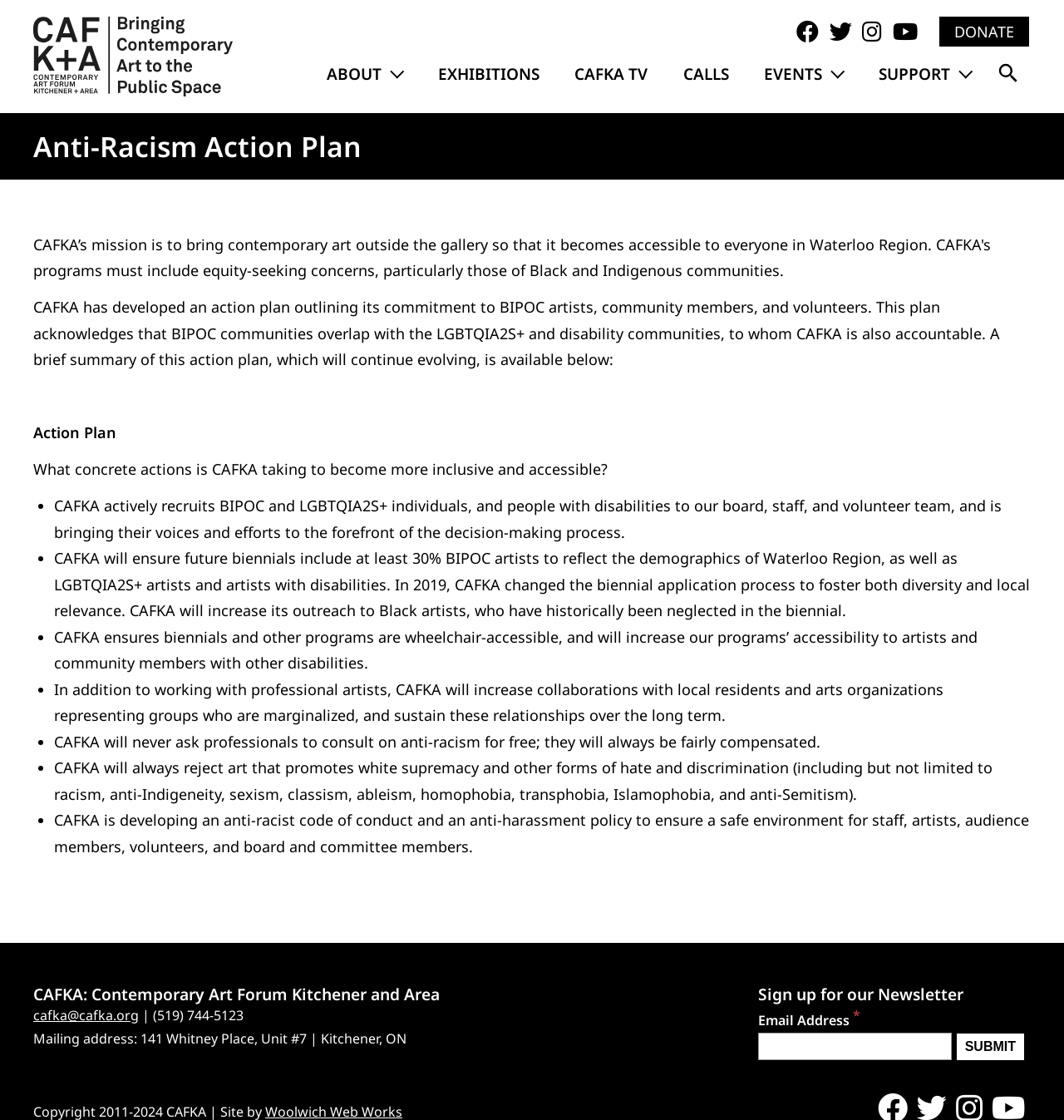Can you determine the bounding box coordinates of the area that needs to be clicked to fulfill the following instruction: "Click the 'Home' link"?

[0.031, 0.015, 0.219, 0.086]